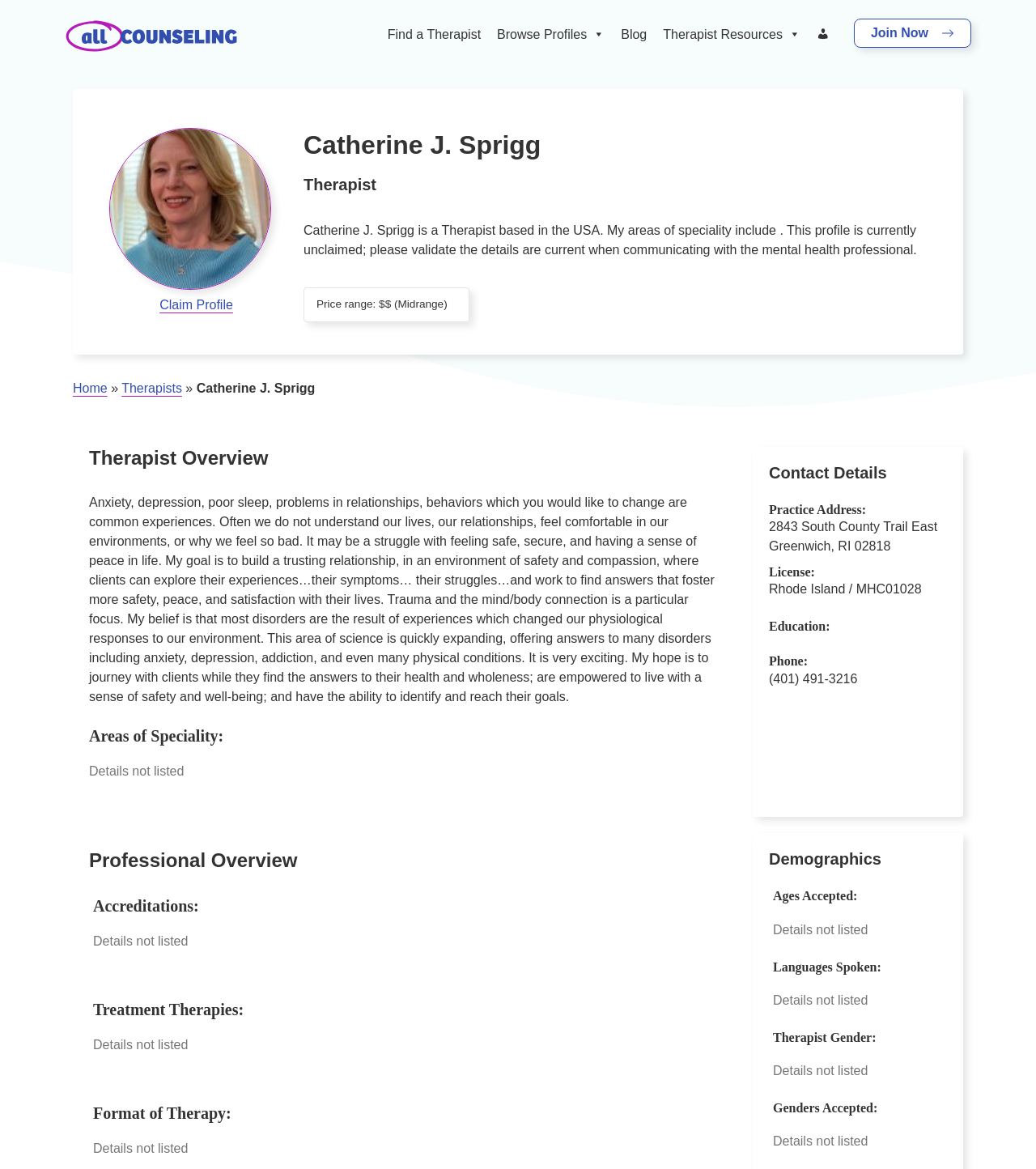Please provide the bounding box coordinates for the element that needs to be clicked to perform the following instruction: "Call the therapist at (401) 491-3216". The coordinates should be given as four float numbers between 0 and 1, i.e., [left, top, right, bottom].

[0.742, 0.574, 0.828, 0.586]